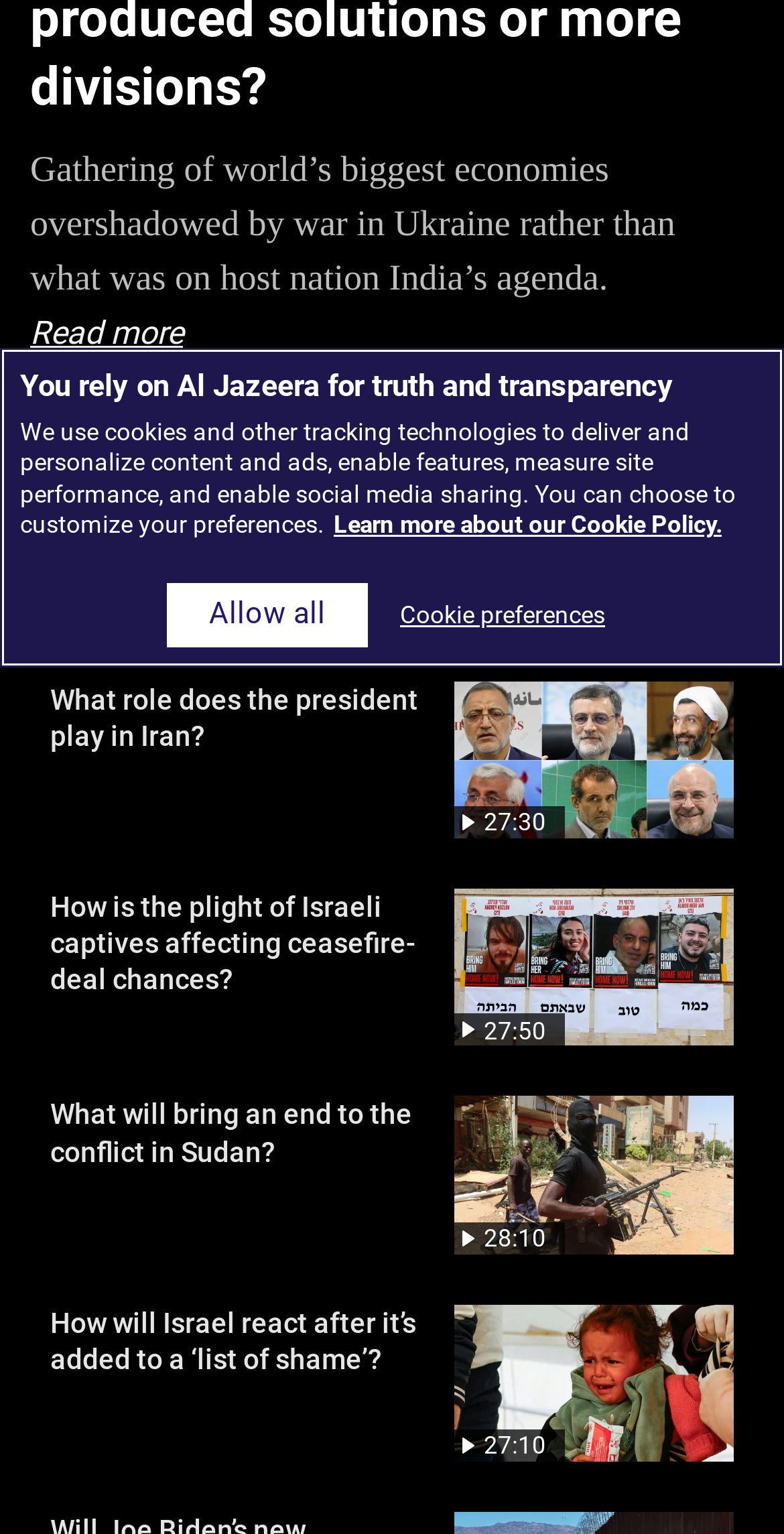Given the element description copylink, predict the bounding box coordinates for the UI element in the webpage screenshot. The format should be (top-left x, top-left y, bottom-right x, bottom-right y), and the values should be between 0 and 1.

[0.905, 0.246, 0.962, 0.275]